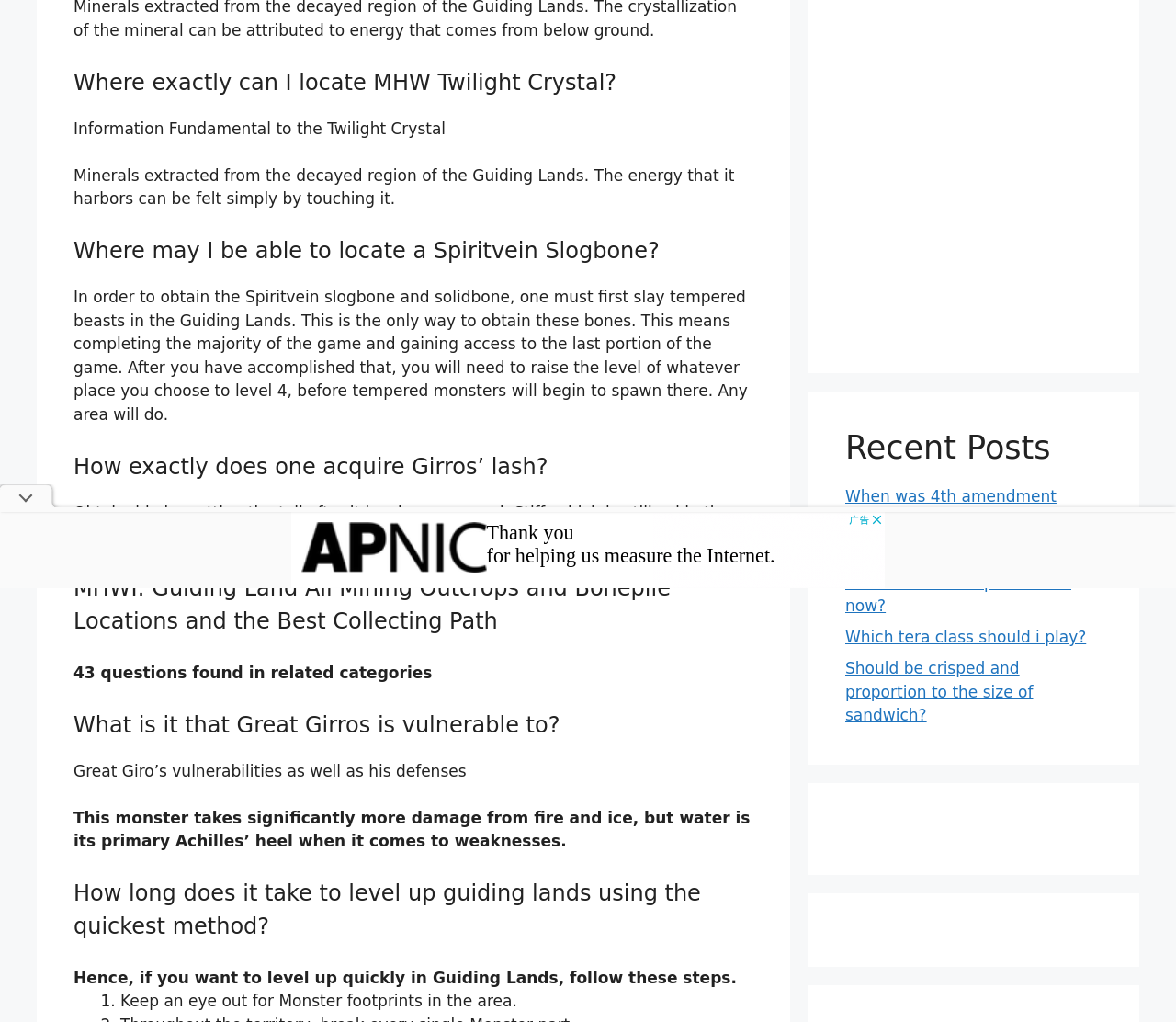Identify the bounding box of the UI component described as: "aria-label="Advertisement" name="aswift_6" title="Advertisement"".

[0.248, 0.501, 0.752, 0.576]